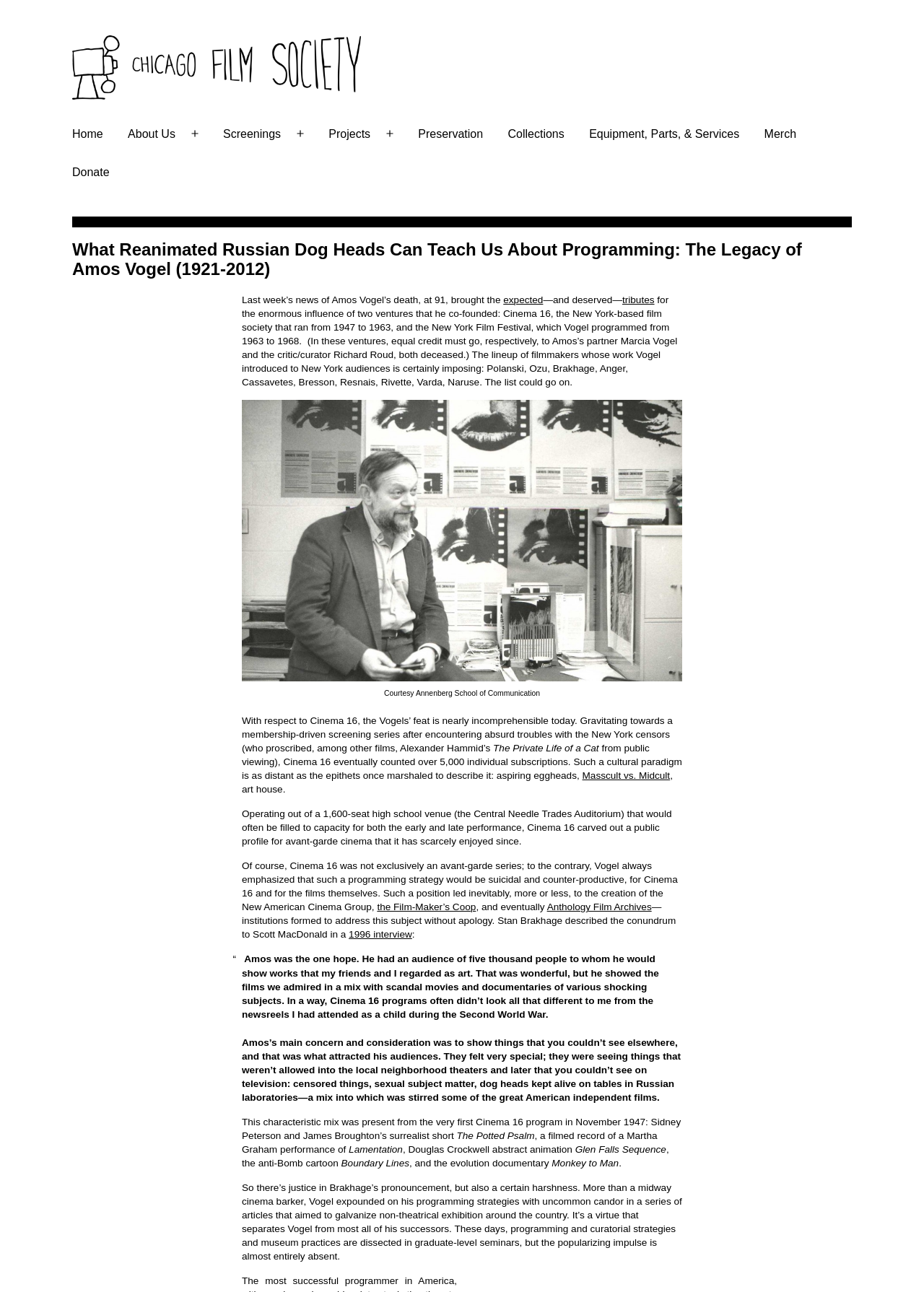Kindly determine the bounding box coordinates of the area that needs to be clicked to fulfill this instruction: "Click the 'Donate' link".

[0.065, 0.119, 0.132, 0.148]